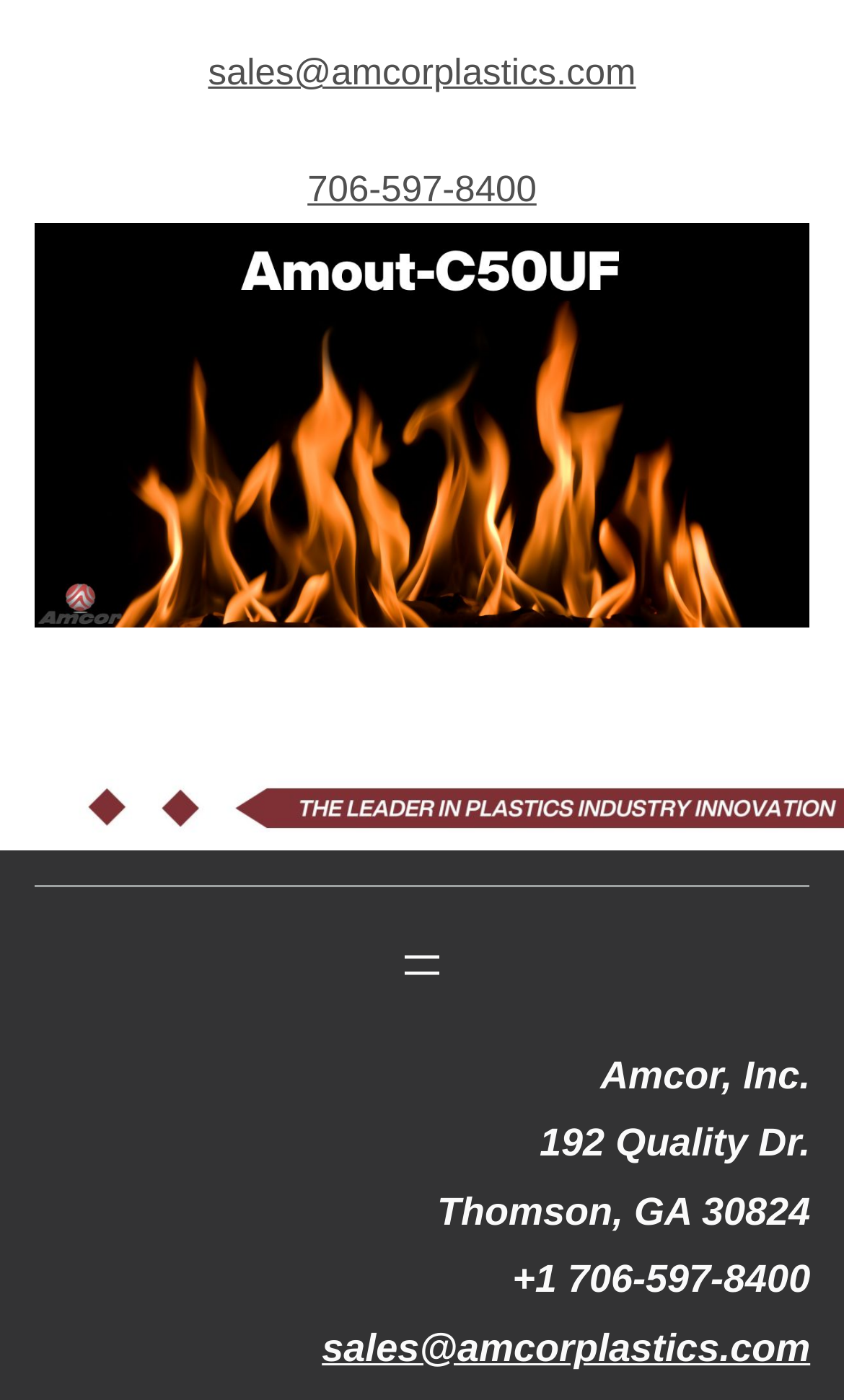Using the provided element description: "sales@amcorplastics.com", identify the bounding box coordinates. The coordinates should be four floats between 0 and 1 in the order [left, top, right, bottom].

[0.247, 0.037, 0.753, 0.067]